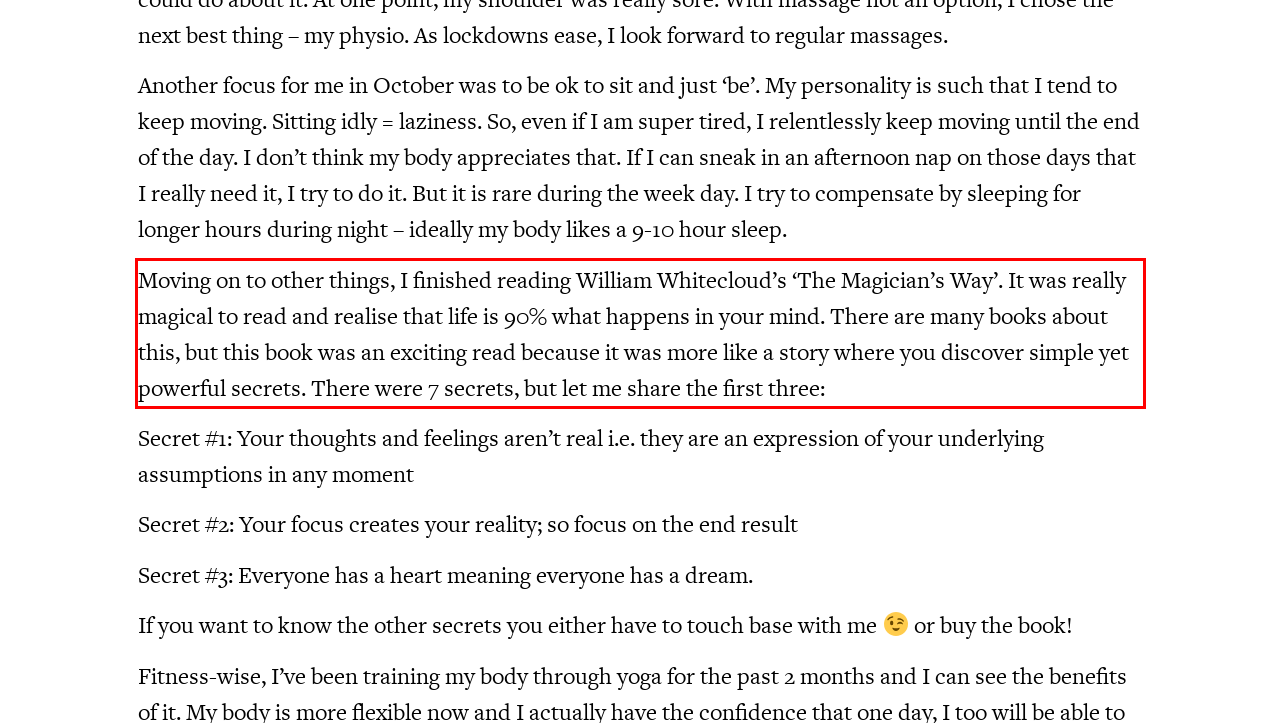Identify and extract the text within the red rectangle in the screenshot of the webpage.

Moving on to other things, I finished reading William Whitecloud’s ‘The Magician’s Way’. It was really magical to read and realise that life is 90% what happens in your mind. There are many books about this, but this book was an exciting read because it was more like a story where you discover simple yet powerful secrets. There were 7 secrets, but let me share the first three: